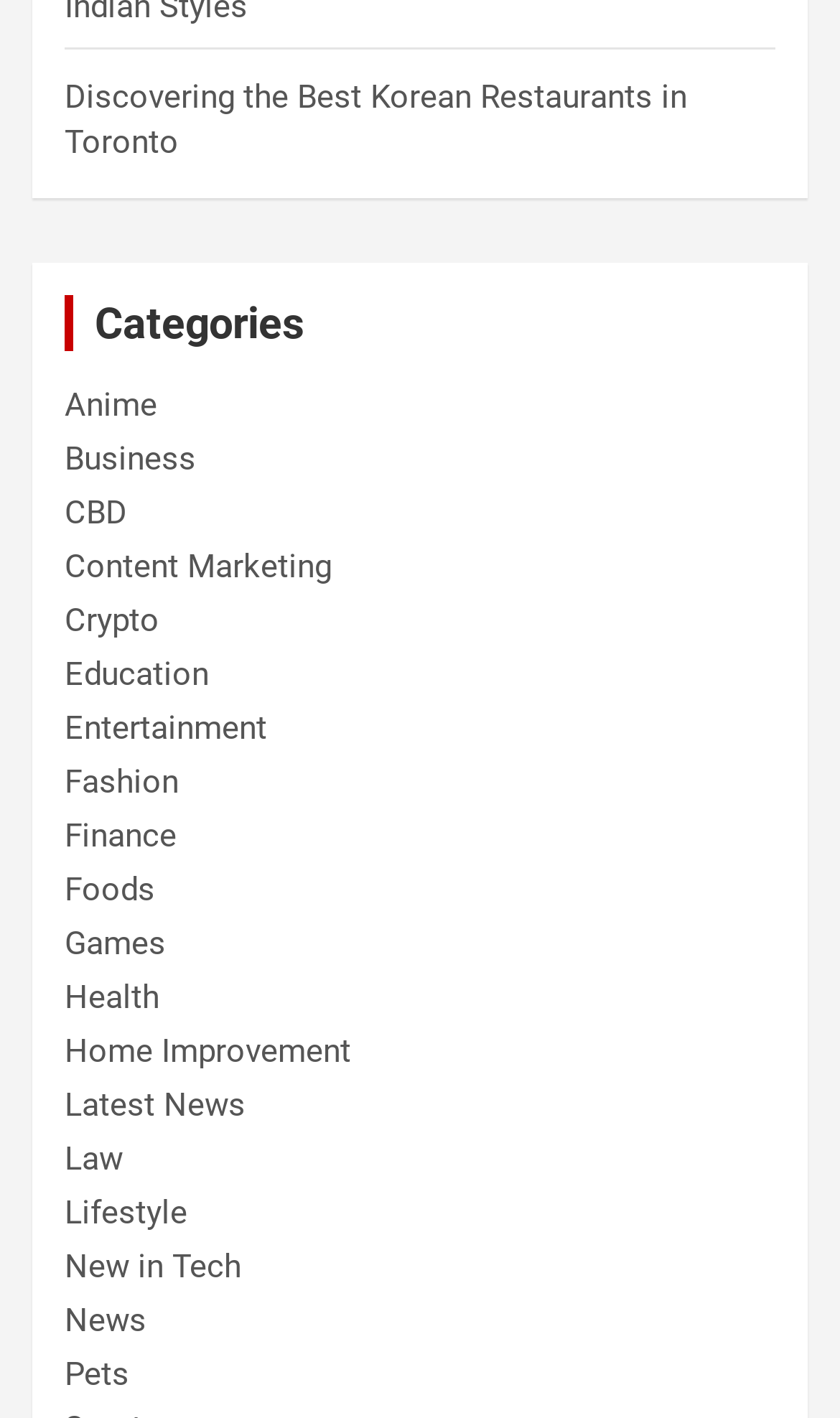Determine the bounding box coordinates of the UI element described below. Use the format (top-left x, top-left y, bottom-right x, bottom-right y) with floating point numbers between 0 and 1: June 10, 2023June 12, 2023

None